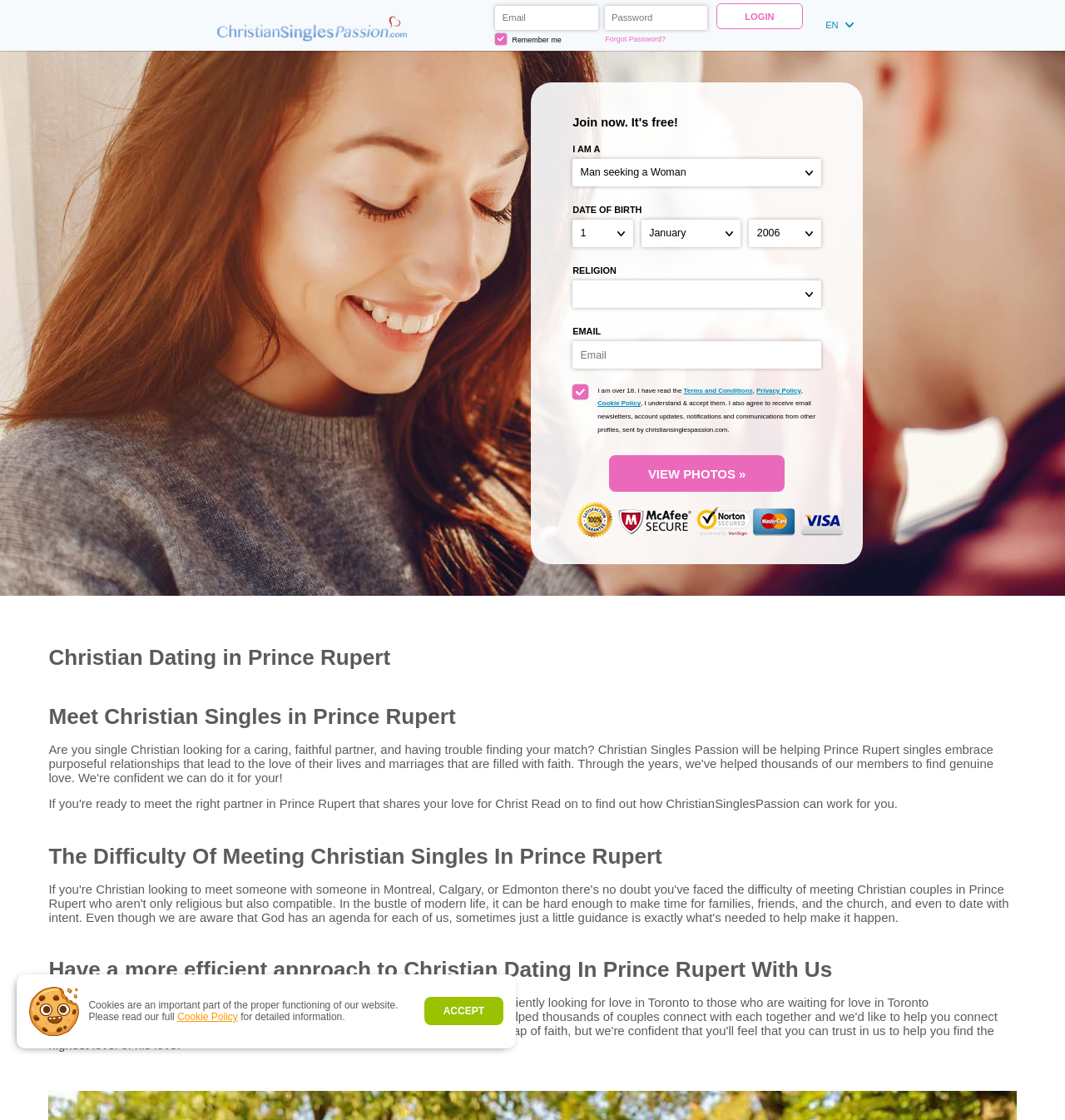What is required to sign up for the website?
Please respond to the question with a detailed and informative answer.

The sign-up form requires users to provide their email address and agree to the terms and conditions, privacy policy, and cookie policy of the website. This is evident from the presence of an email input field and a checkbox with a lengthy description of the terms and conditions.